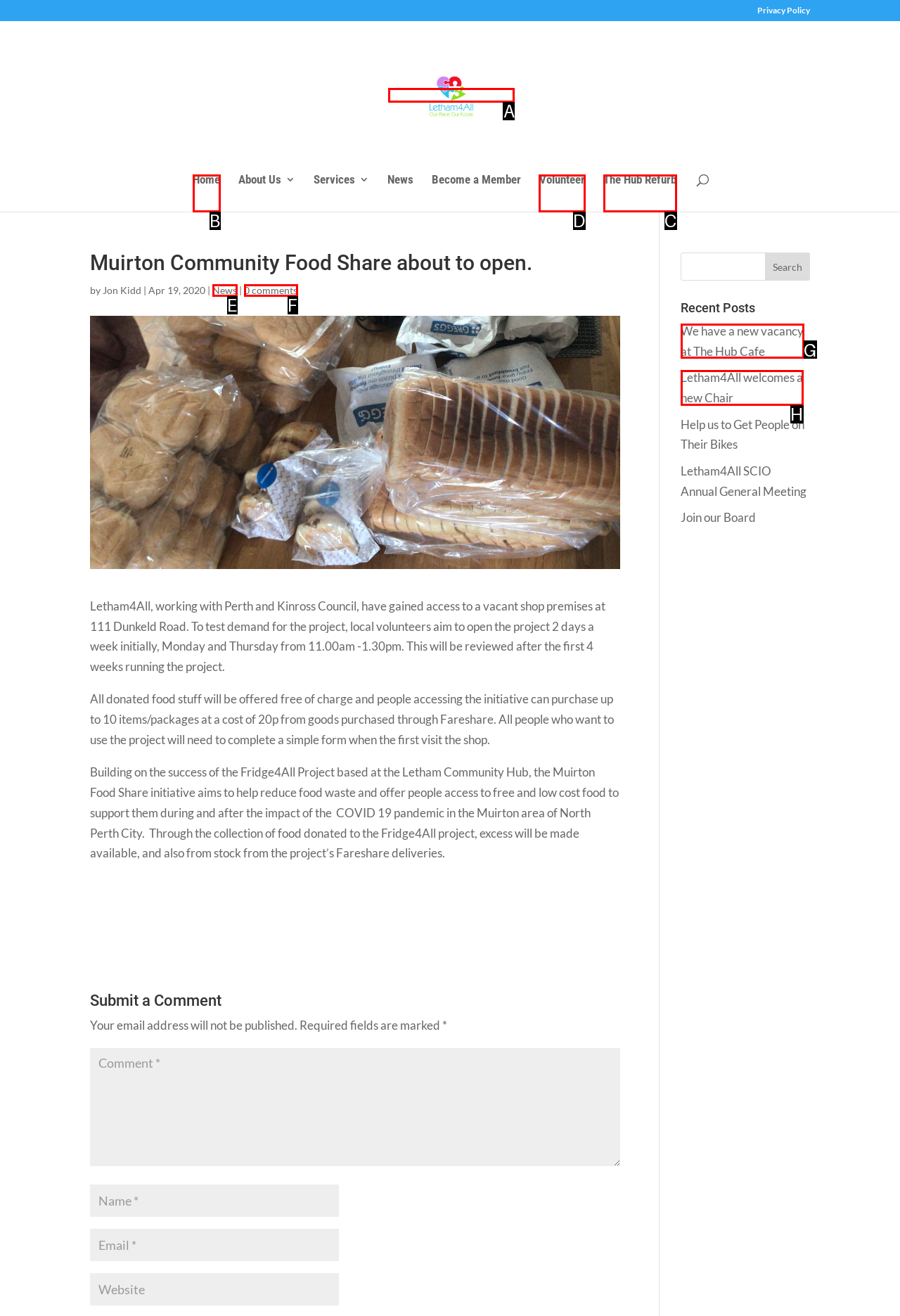Indicate the HTML element to be clicked to accomplish this task: Click the 'Volunteer' link Respond using the letter of the correct option.

D